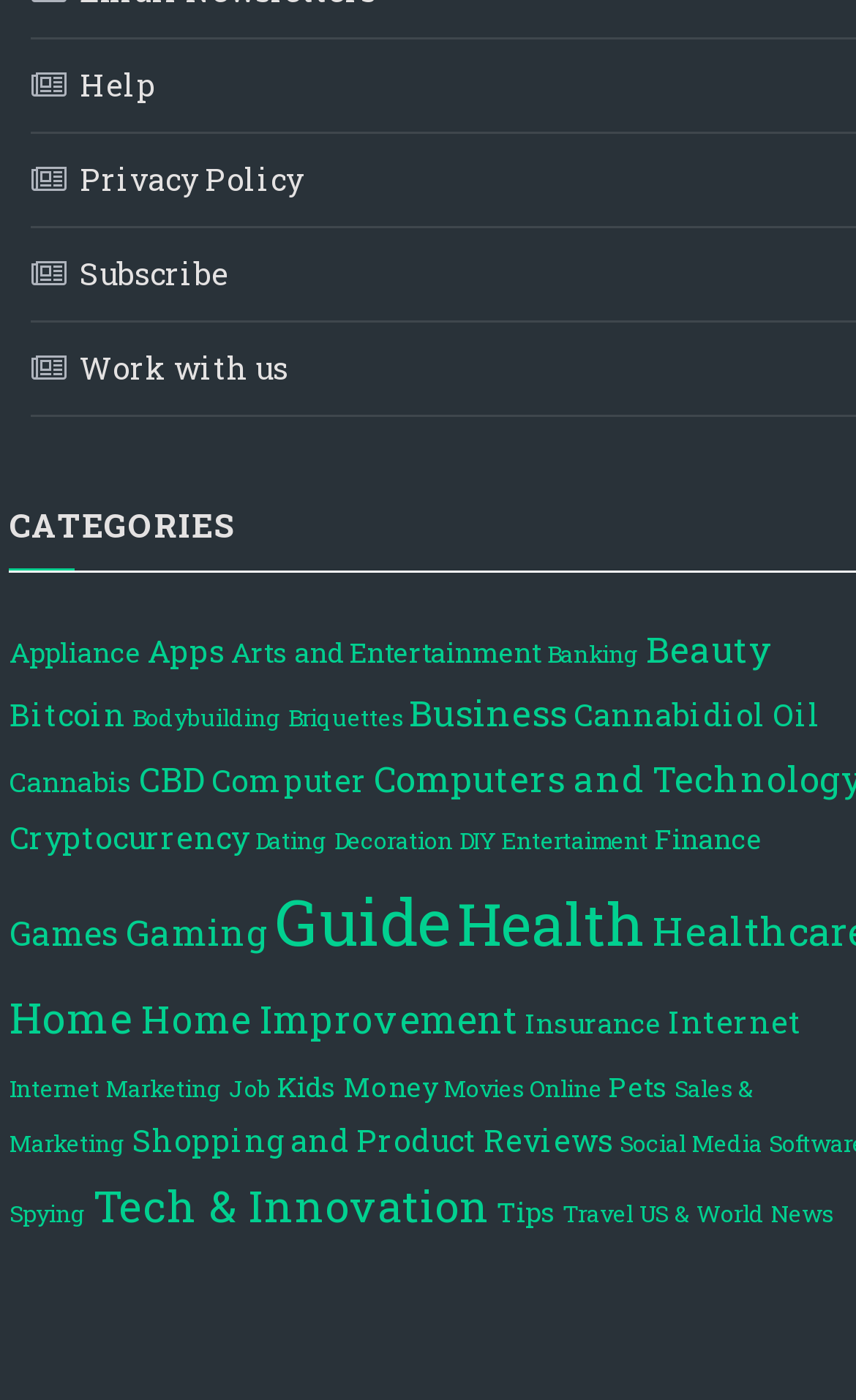Is there a category for news?
Based on the image, answer the question with a single word or brief phrase.

Yes